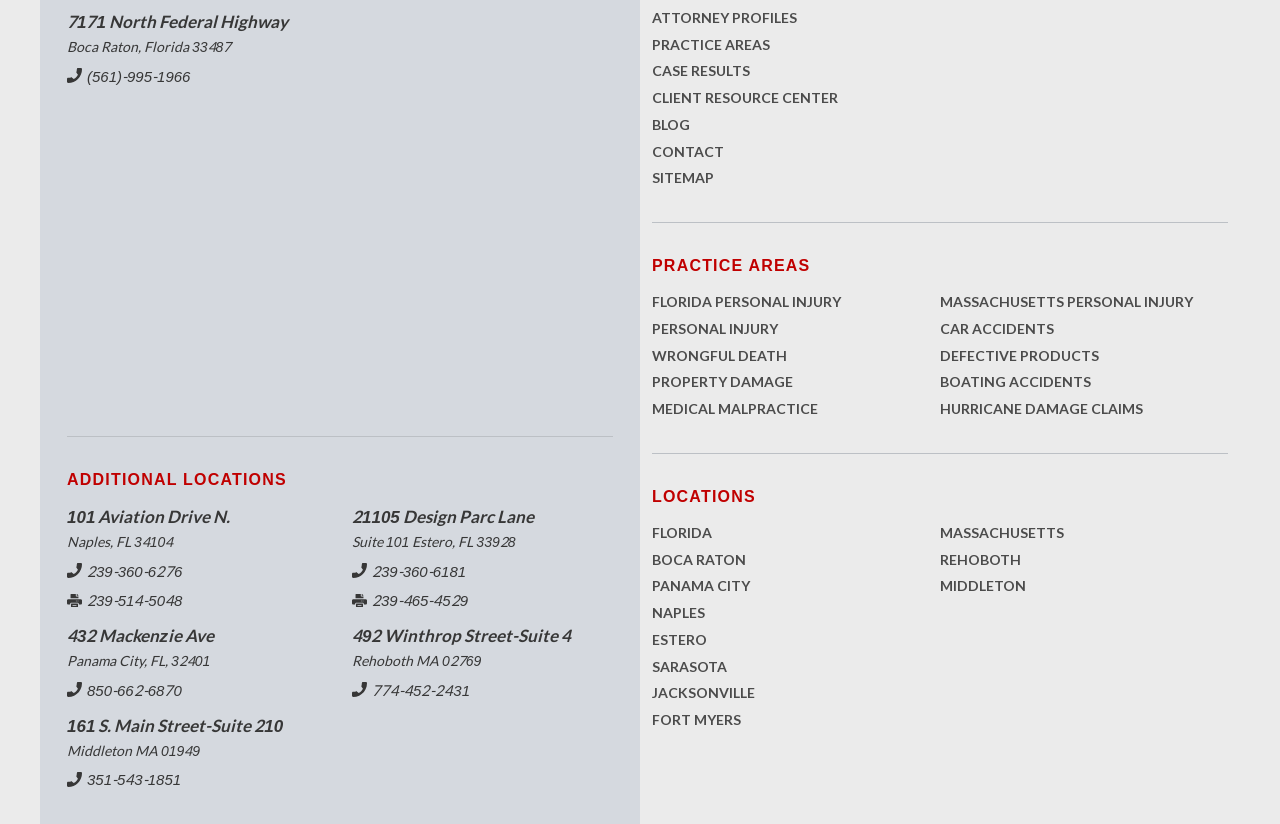Identify the bounding box for the element characterized by the following description: "Case Results".

[0.509, 0.071, 0.959, 0.103]